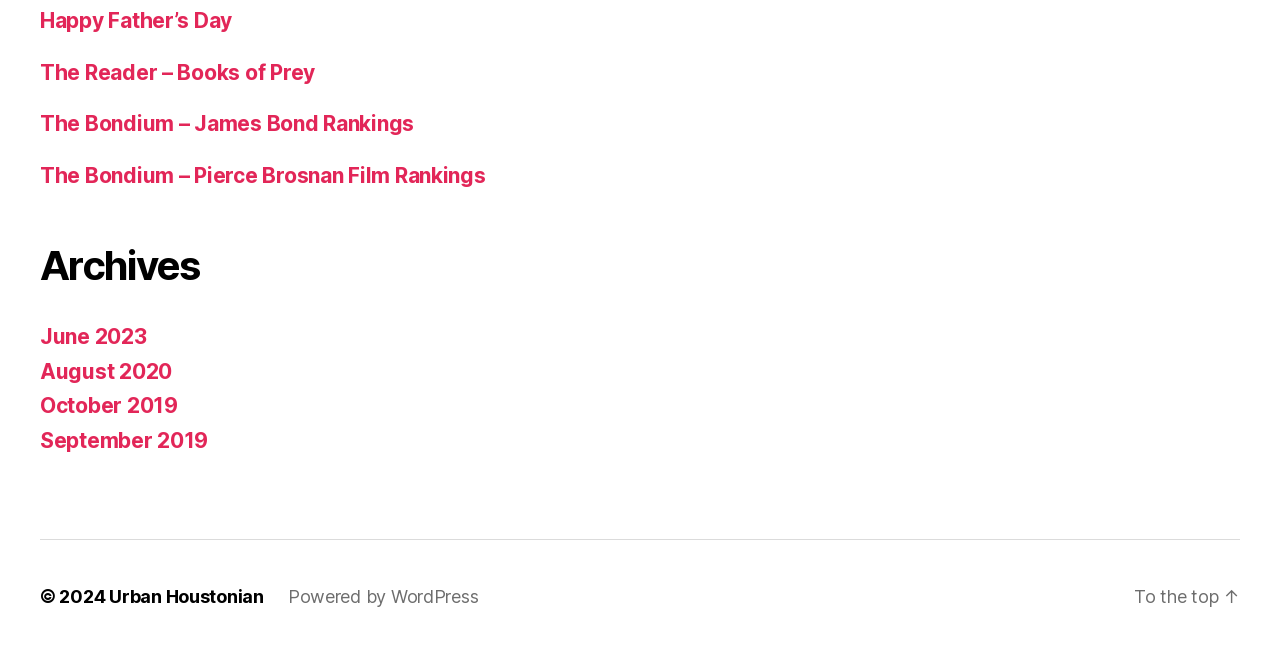Please specify the bounding box coordinates in the format (top-left x, top-left y, bottom-right x, bottom-right y), with all values as floating point numbers between 0 and 1. Identify the bounding box of the UI element described by: Powered by WordPress

[0.225, 0.897, 0.374, 0.93]